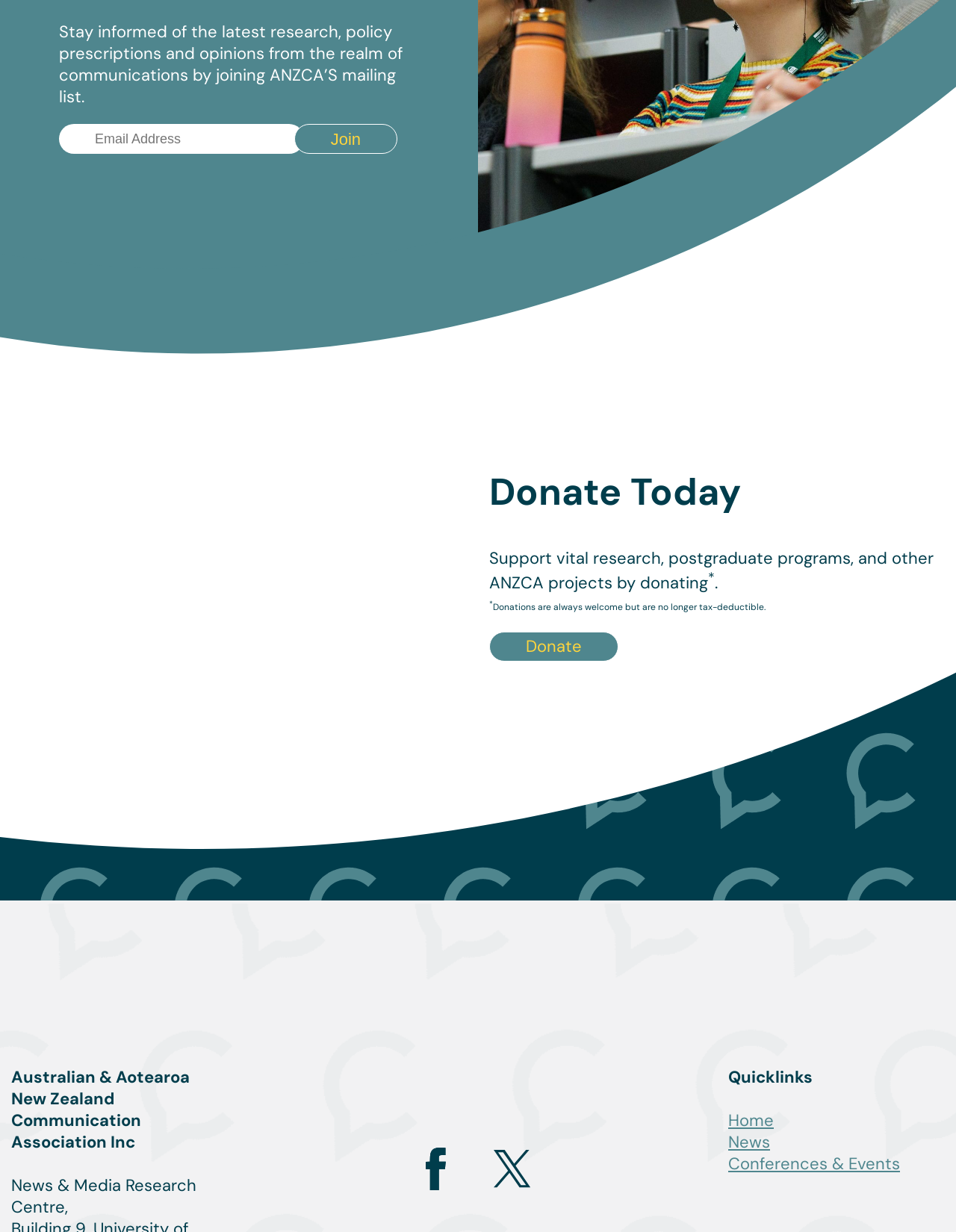Please answer the following question using a single word or phrase: 
What can be supported by donating?

Research and postgraduate programs